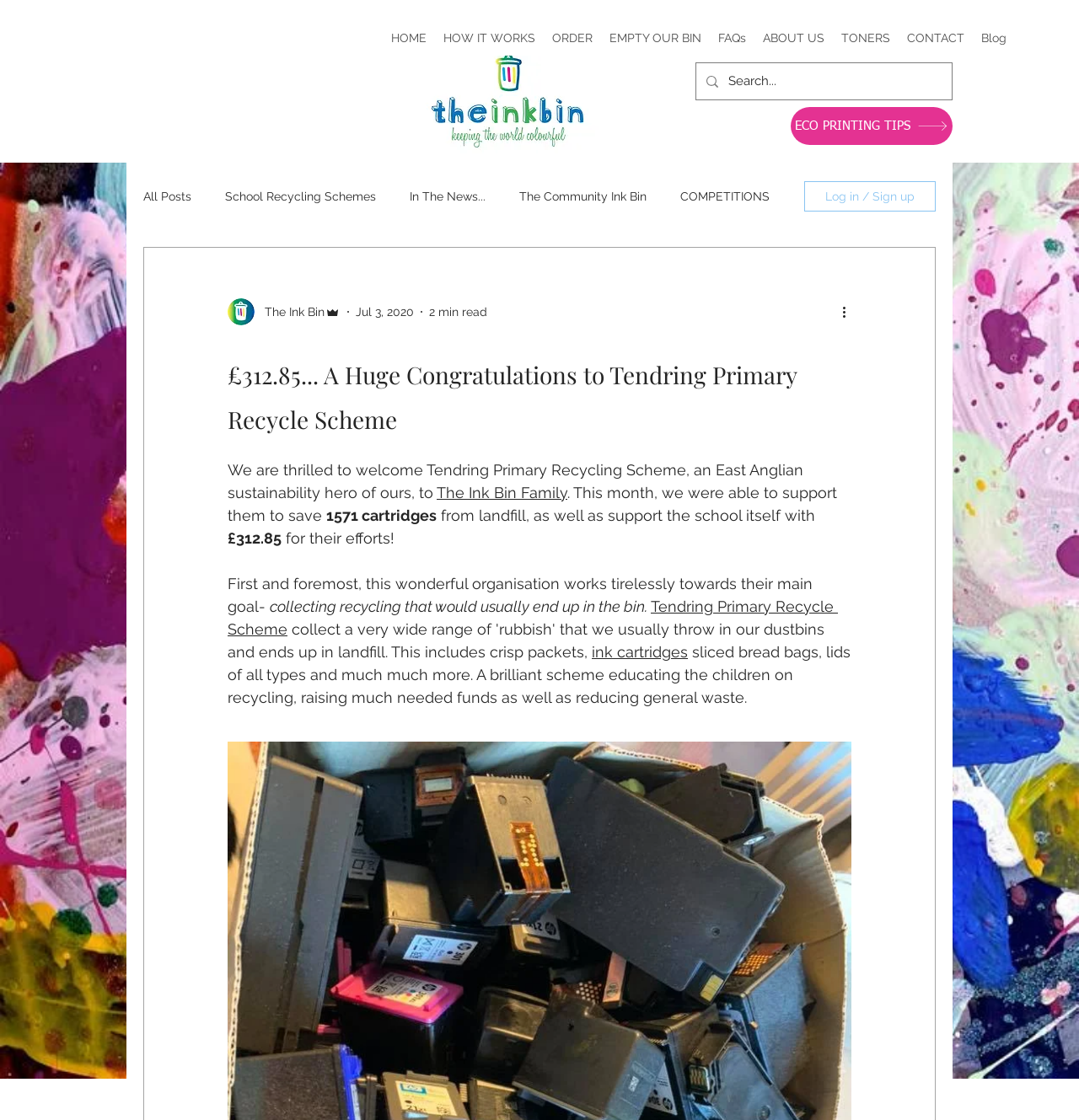Please find the bounding box coordinates of the clickable region needed to complete the following instruction: "Search for something". The bounding box coordinates must consist of four float numbers between 0 and 1, i.e., [left, top, right, bottom].

[0.675, 0.056, 0.849, 0.089]